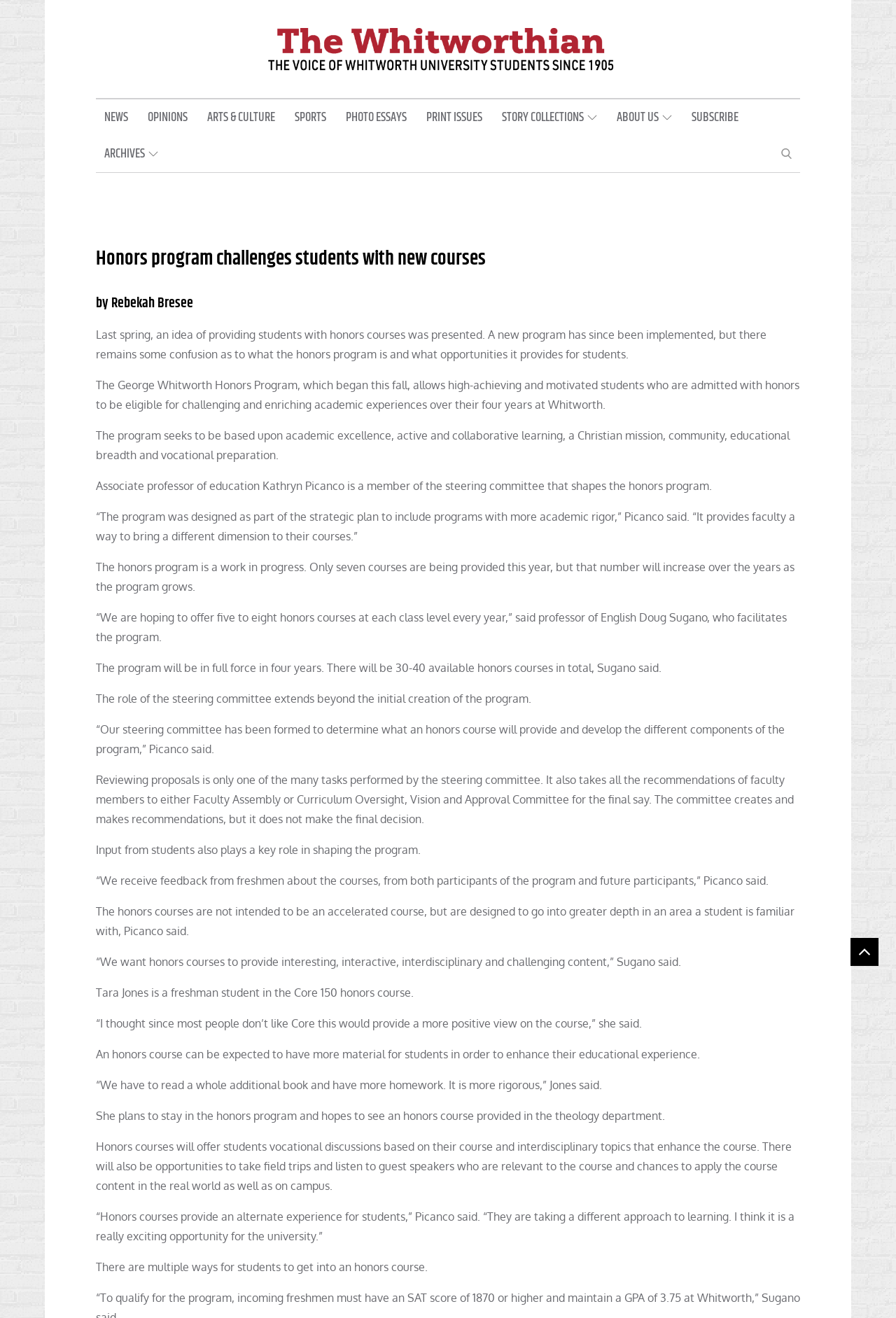Please mark the clickable region by giving the bounding box coordinates needed to complete this instruction: "Click on NEWS".

[0.107, 0.075, 0.152, 0.103]